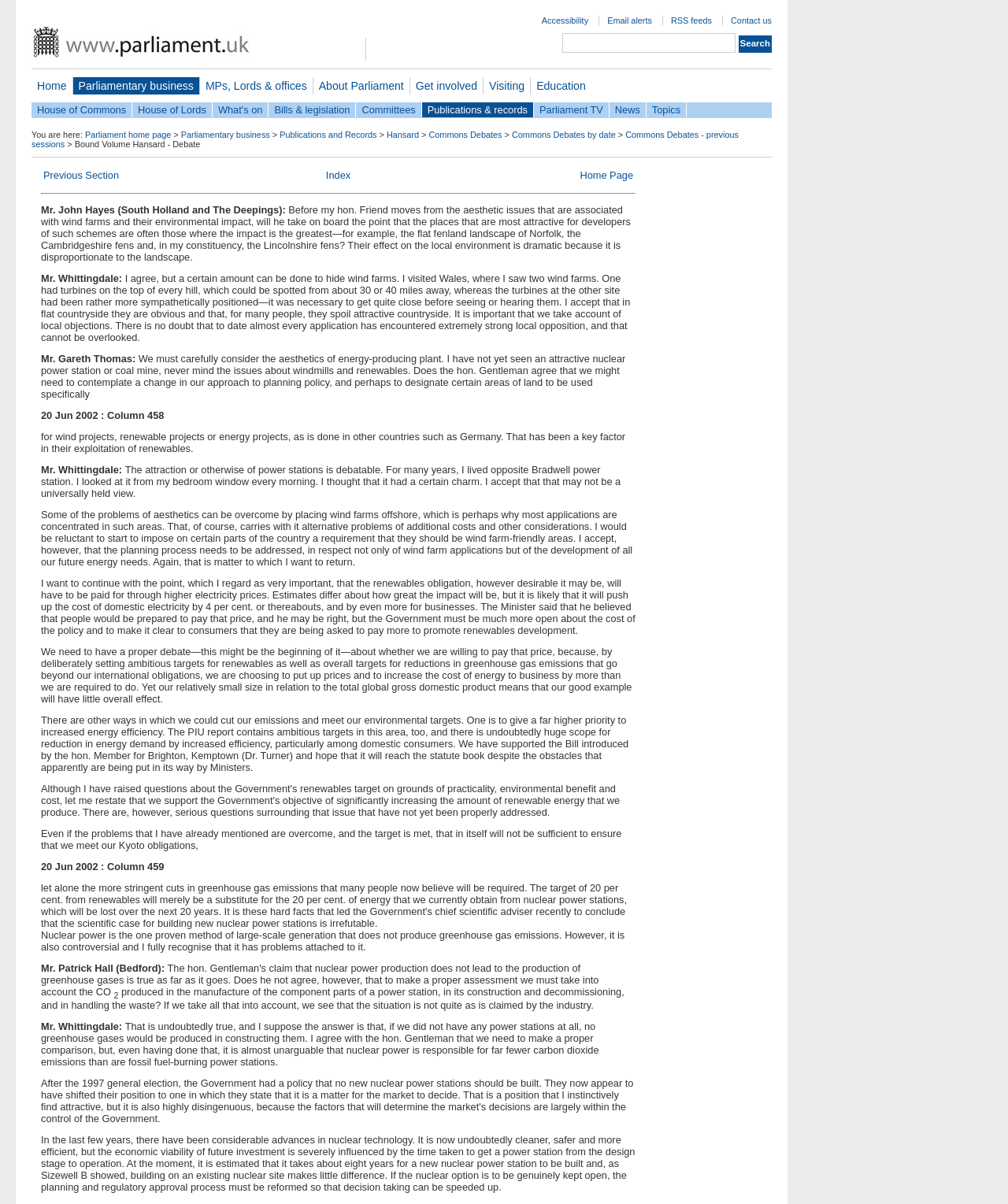Identify the coordinates of the bounding box for the element that must be clicked to accomplish the instruction: "Contact us".

[0.725, 0.013, 0.766, 0.021]